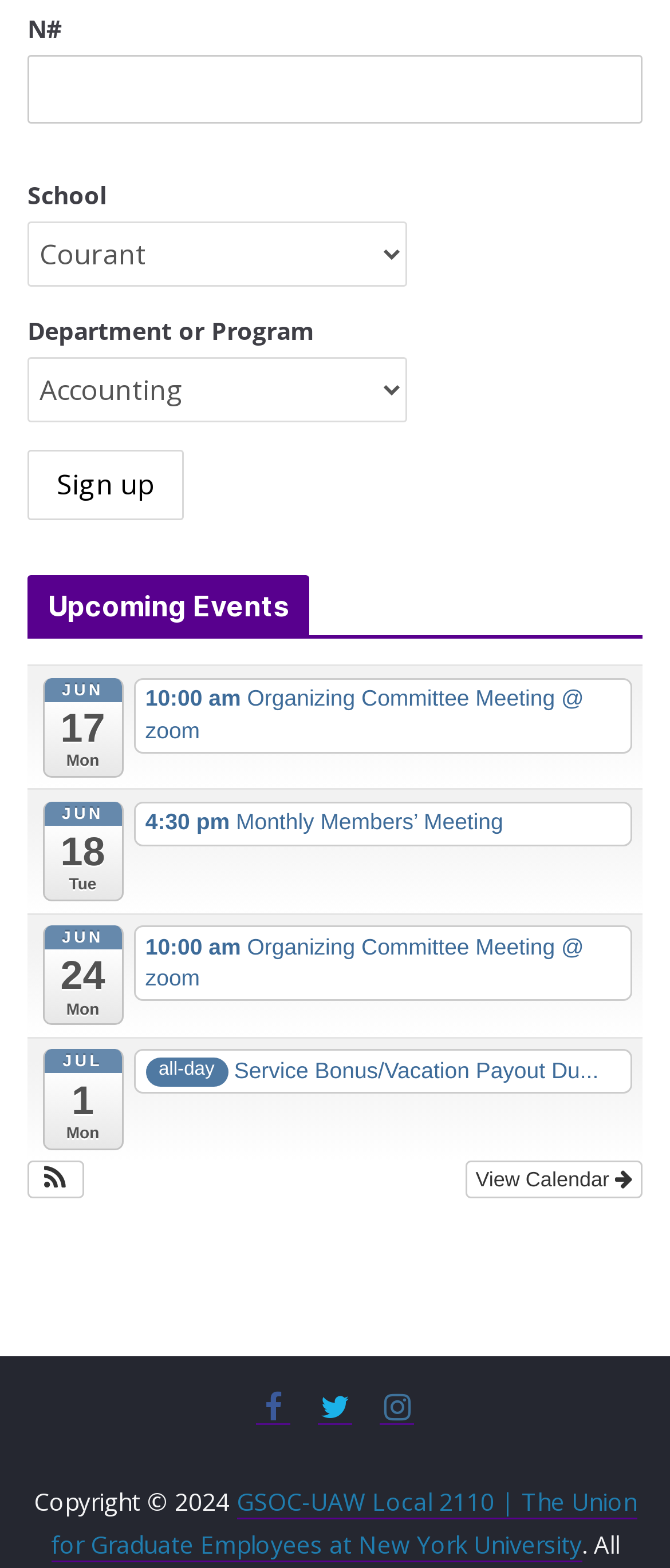Determine the bounding box coordinates of the clickable region to carry out the instruction: "View calendar".

[0.694, 0.74, 0.959, 0.764]